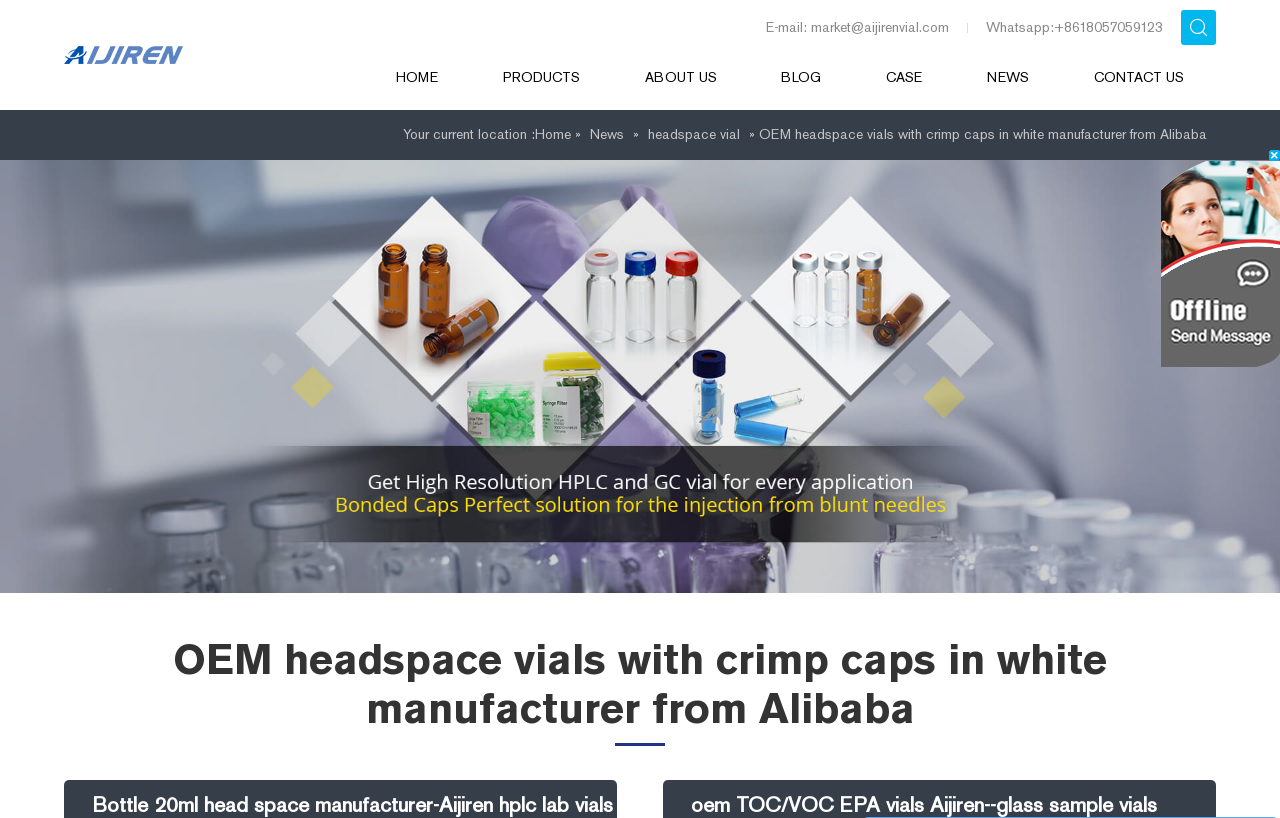Please find the bounding box coordinates of the element that must be clicked to perform the given instruction: "Search properties". The coordinates should be four float numbers from 0 to 1, i.e., [left, top, right, bottom].

None